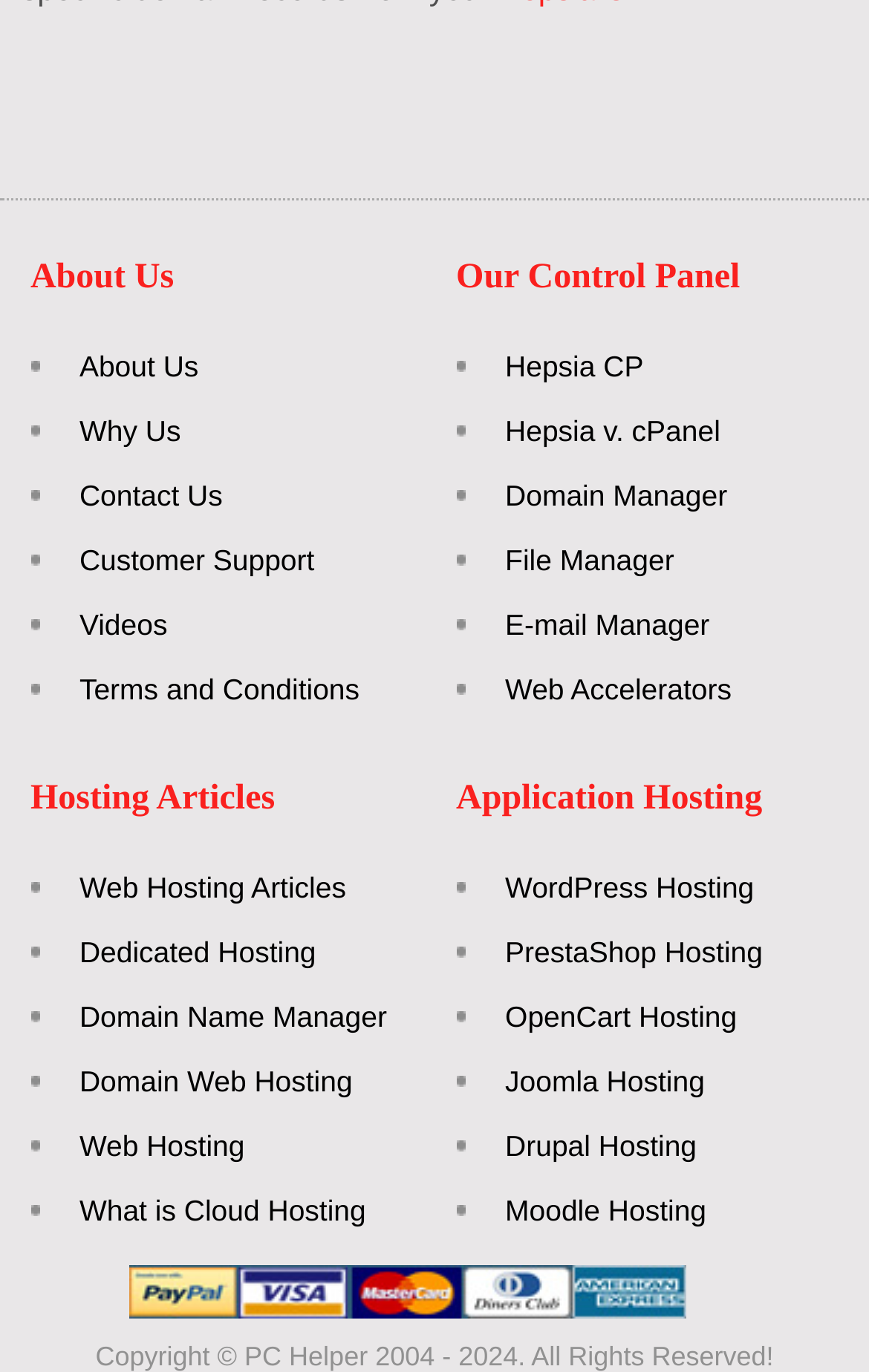What is the last link under 'Our Control Panel'?
From the screenshot, supply a one-word or short-phrase answer.

Web Accelerators